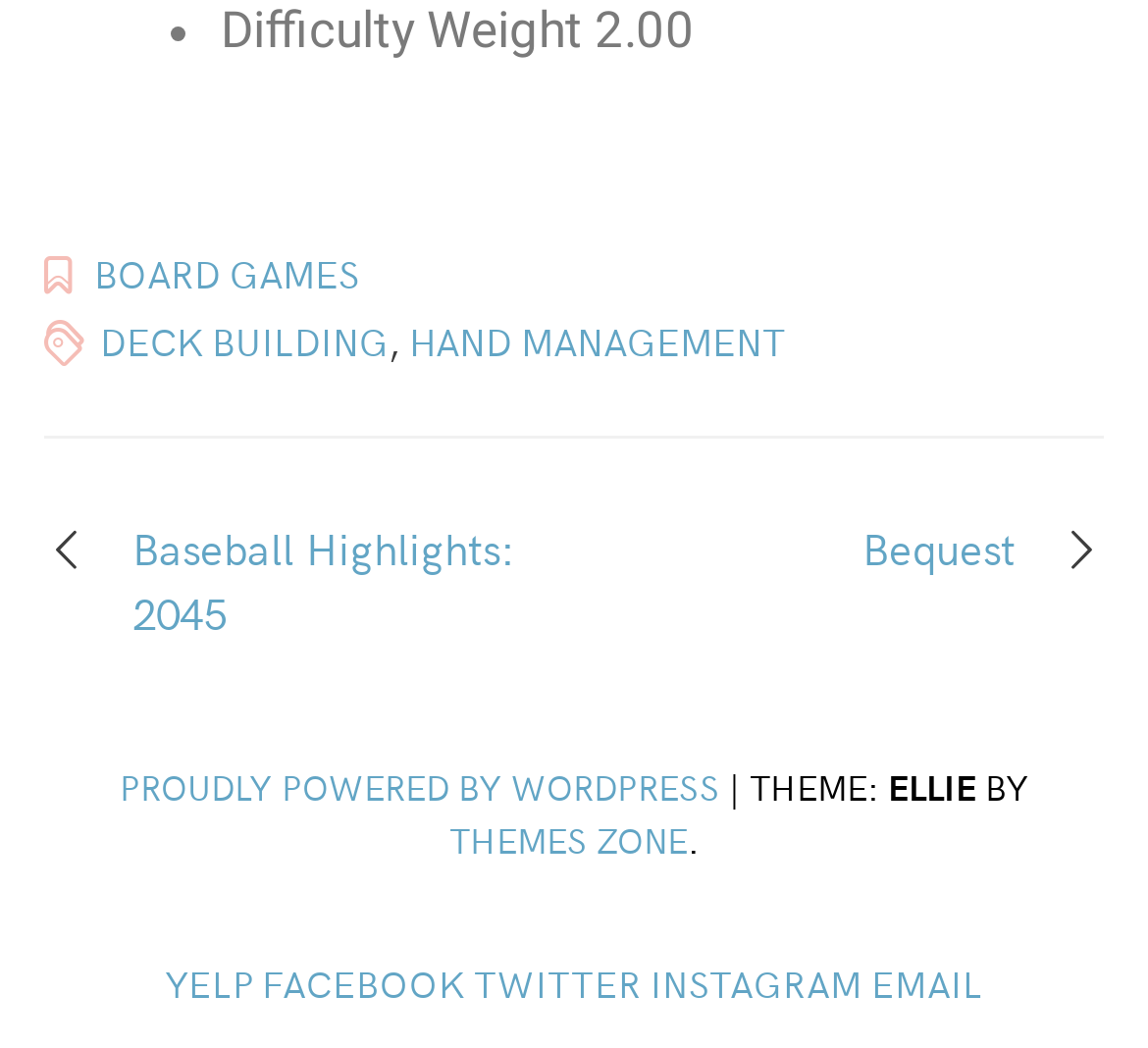Locate the UI element described by Hand Management and provide its bounding box coordinates. Use the format (top-left x, top-left y, bottom-right x, bottom-right y) with all values as floating point numbers between 0 and 1.

[0.356, 0.301, 0.685, 0.351]